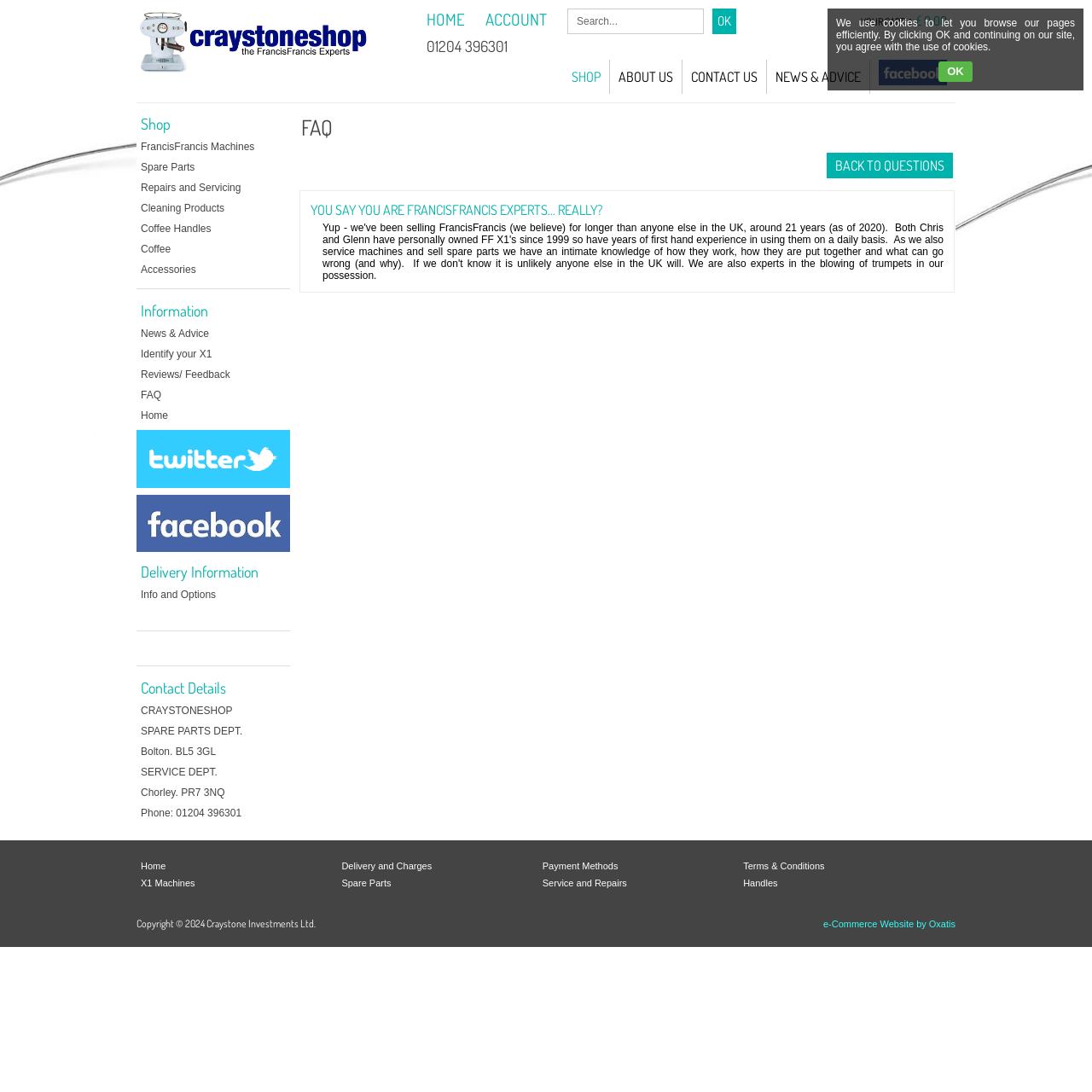Please specify the bounding box coordinates of the region to click in order to perform the following instruction: "Search for products".

[0.52, 0.008, 0.645, 0.031]